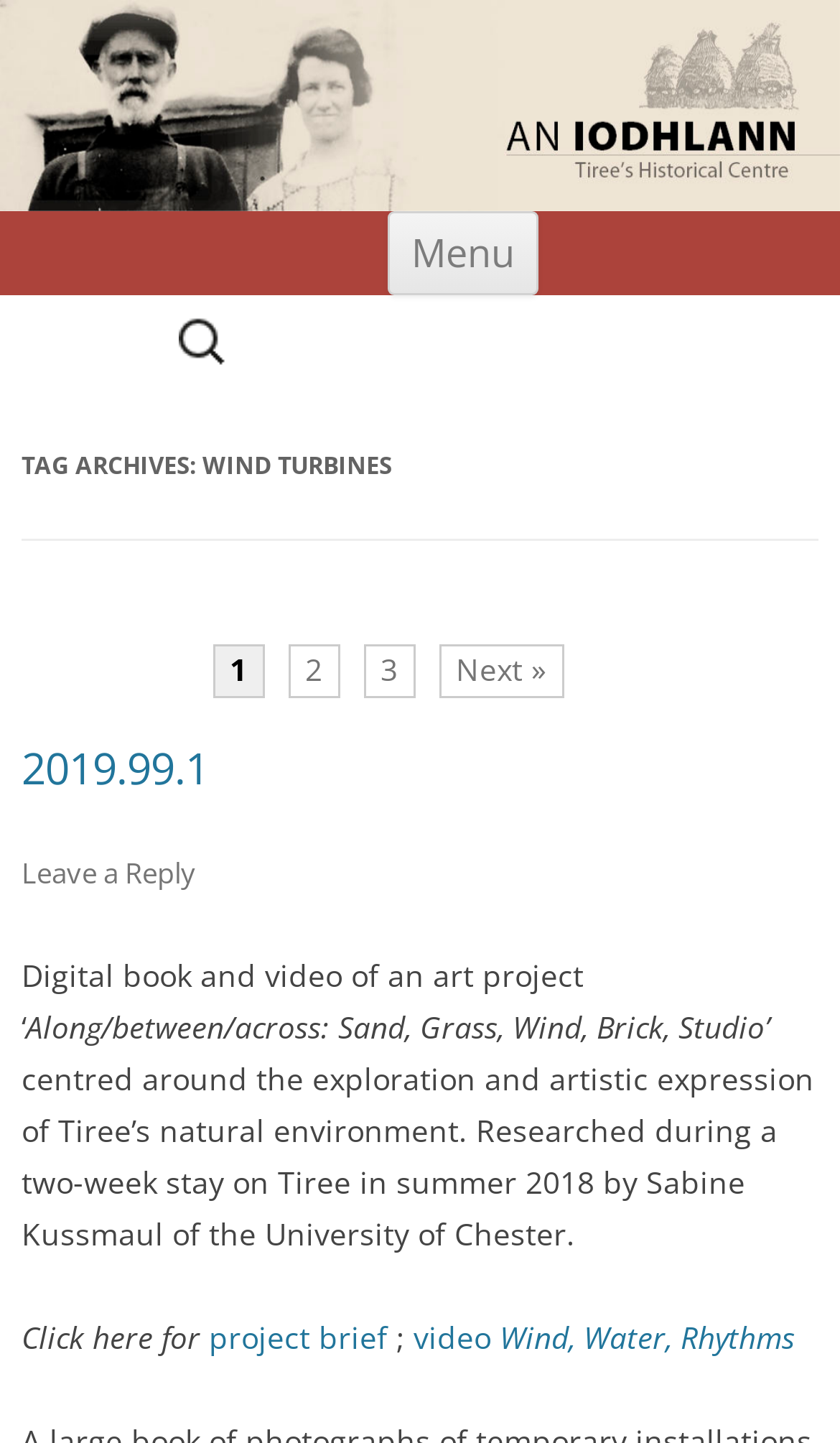Locate the coordinates of the bounding box for the clickable region that fulfills this instruction: "Go to page 2".

[0.342, 0.447, 0.404, 0.483]